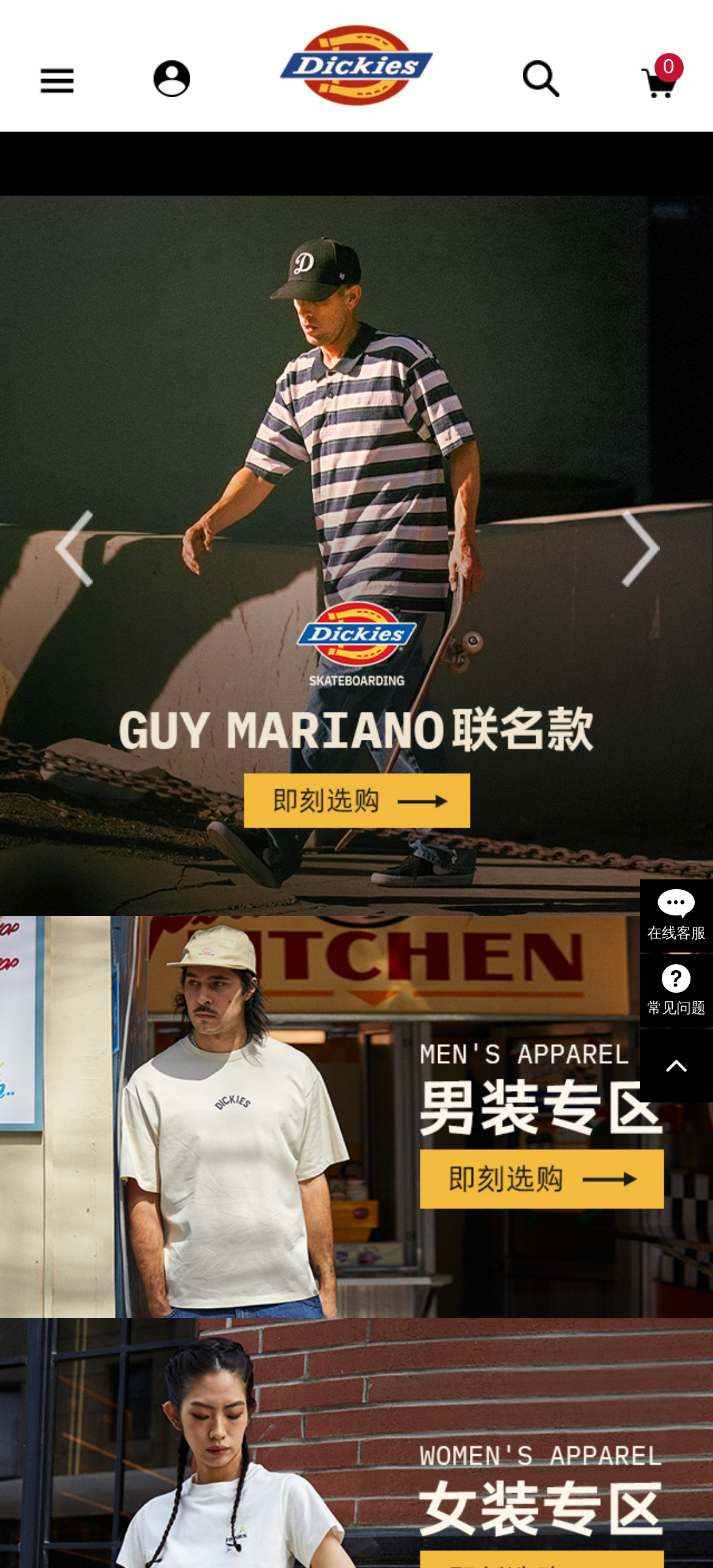What is the text at the bottom right corner?
Refer to the image and provide a concise answer in one word or phrase.

在线客服